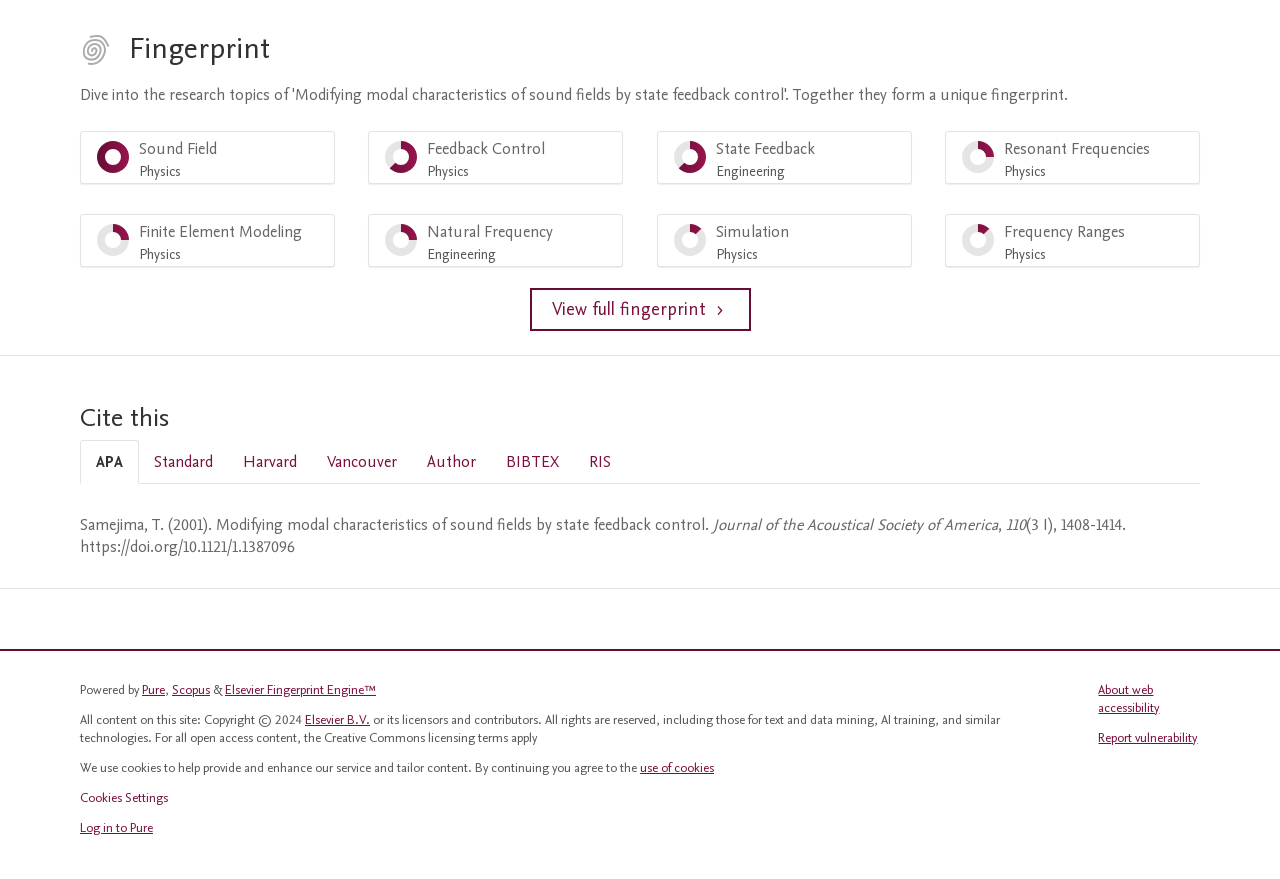Please locate the bounding box coordinates of the element that should be clicked to achieve the given instruction: "View citation in Standard style".

[0.109, 0.502, 0.178, 0.549]